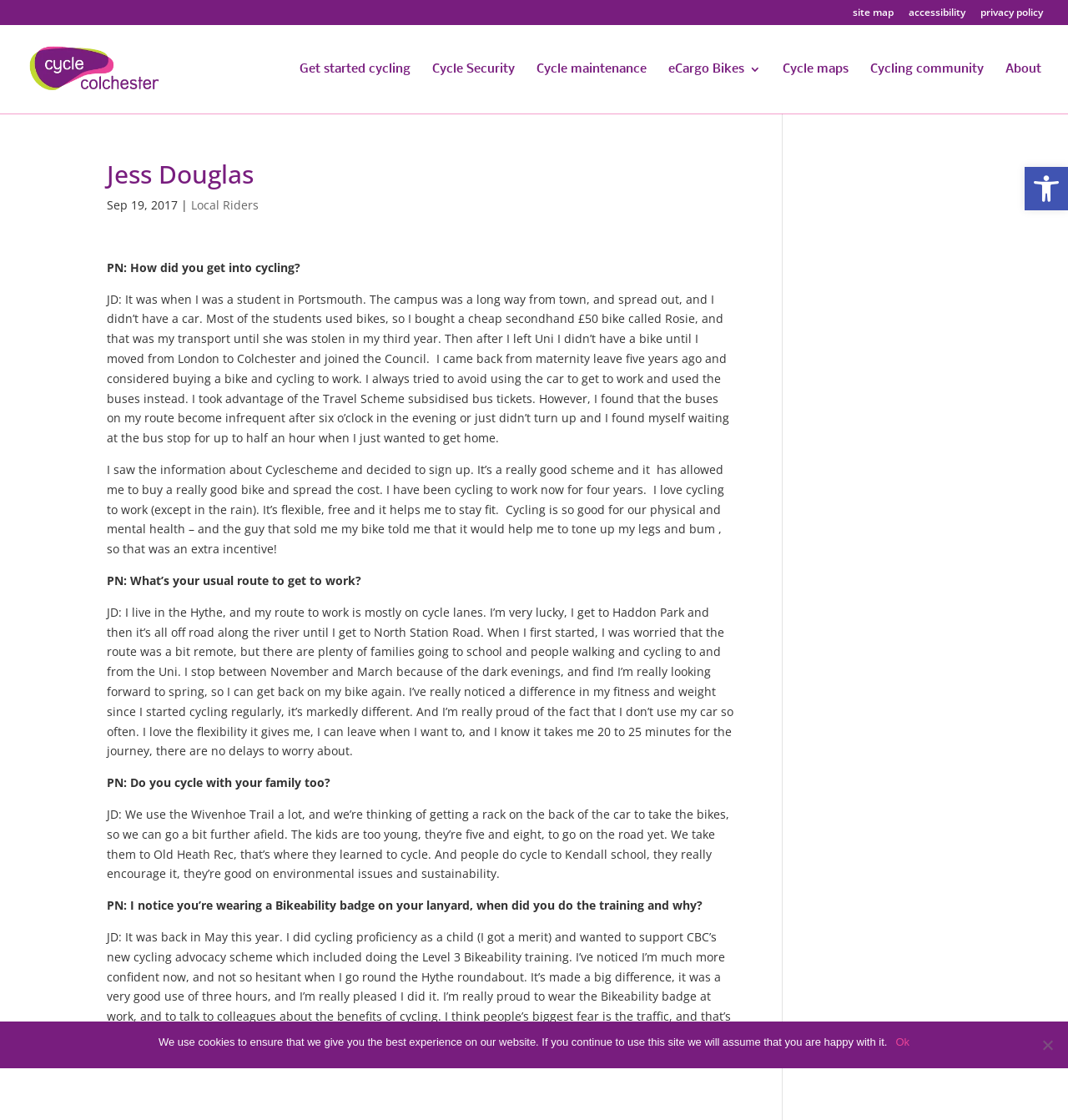Find the bounding box coordinates for the element described here: "eCargo Bikes".

[0.626, 0.057, 0.712, 0.101]